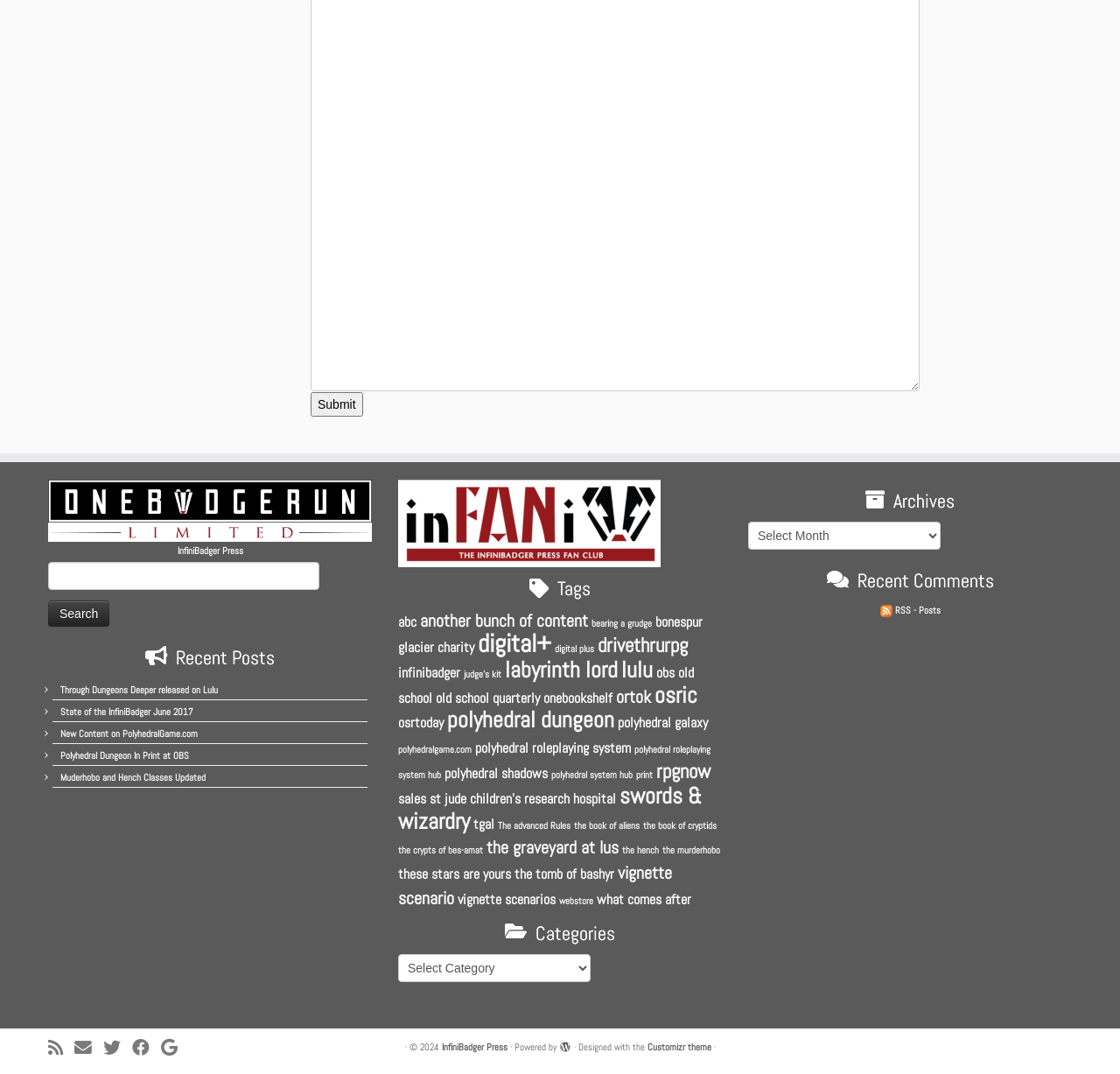Please identify the bounding box coordinates of the element's region that needs to be clicked to fulfill the following instruction: "Search for something". The bounding box coordinates should consist of four float numbers between 0 and 1, i.e., [left, top, right, bottom].

[0.043, 0.523, 0.285, 0.549]